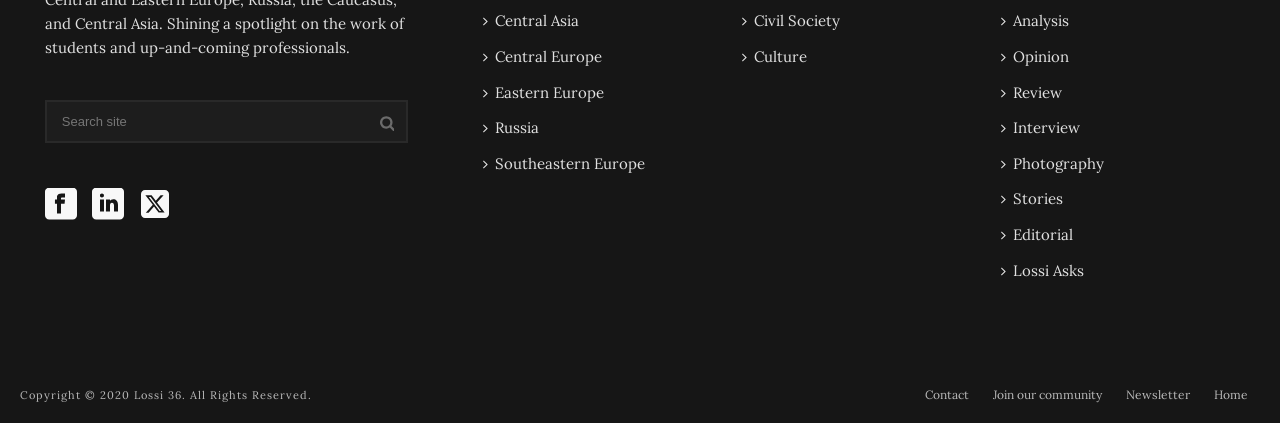How many links are available in the bottom navigation bar?
Look at the screenshot and give a one-word or phrase answer.

4